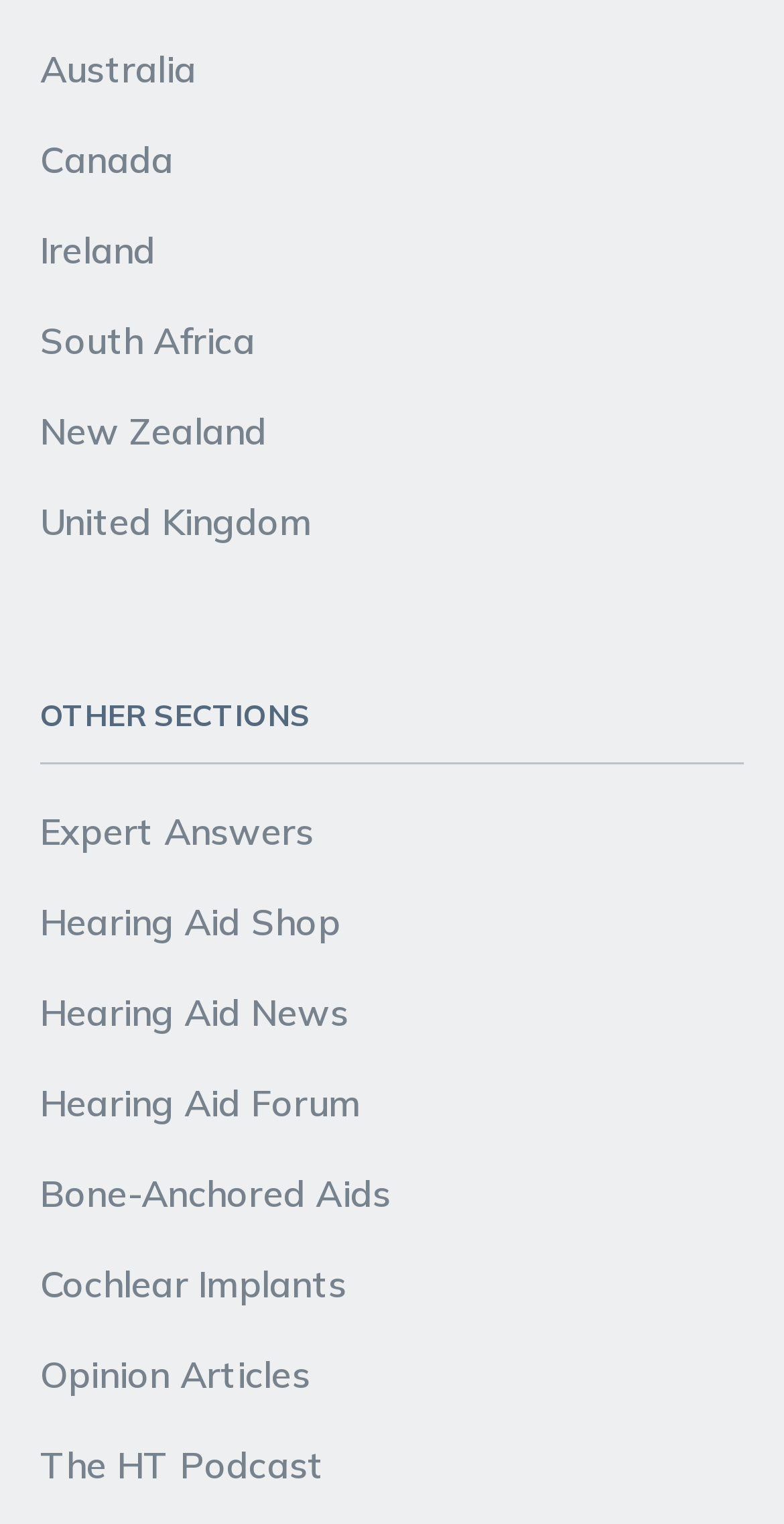Determine the coordinates of the bounding box that should be clicked to complete the instruction: "Learn about Bone-Anchored Aids". The coordinates should be represented by four float numbers between 0 and 1: [left, top, right, bottom].

[0.051, 0.765, 0.949, 0.811]